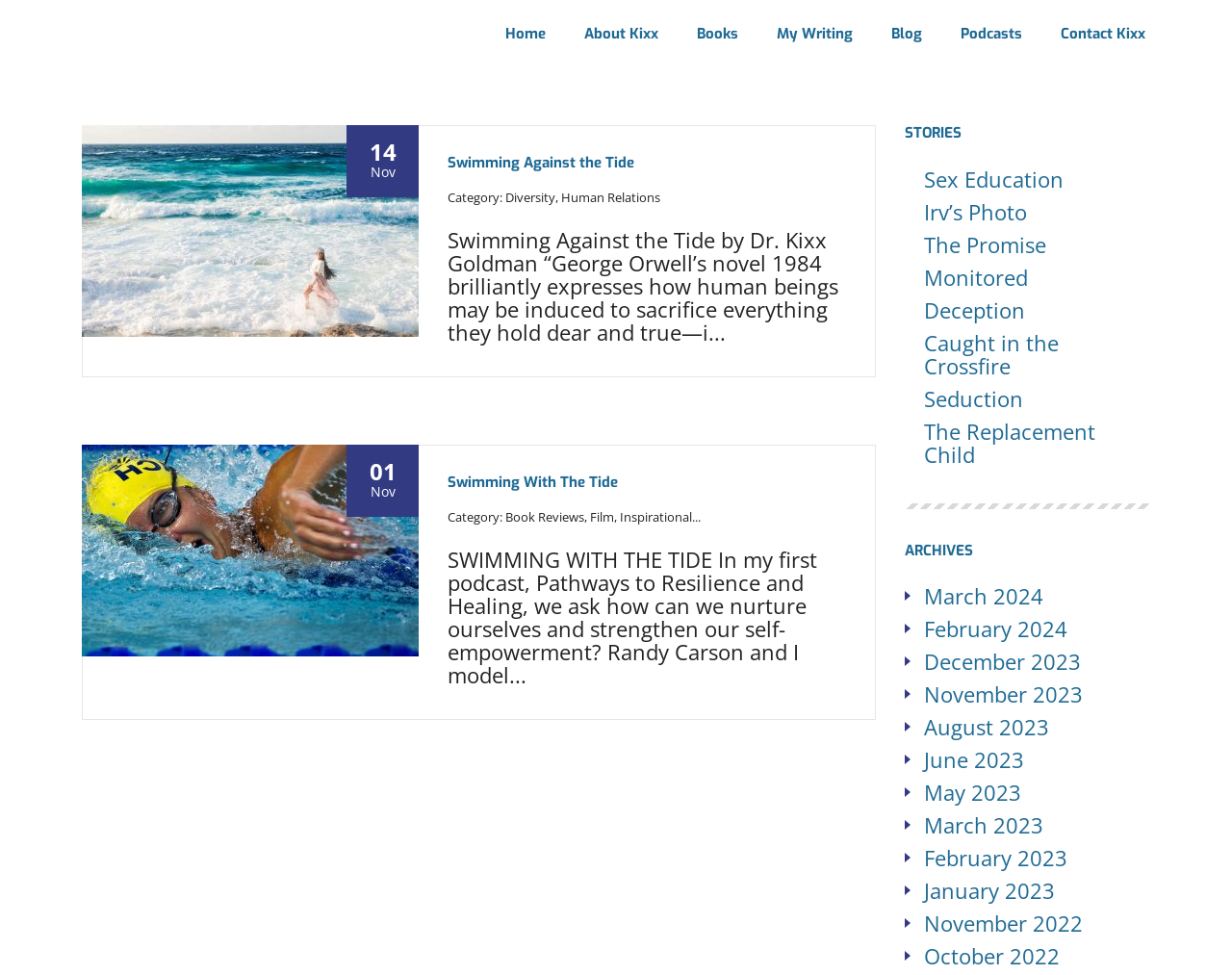How many stories are listed under 'STORIES'?
Based on the image, answer the question with a single word or brief phrase.

8